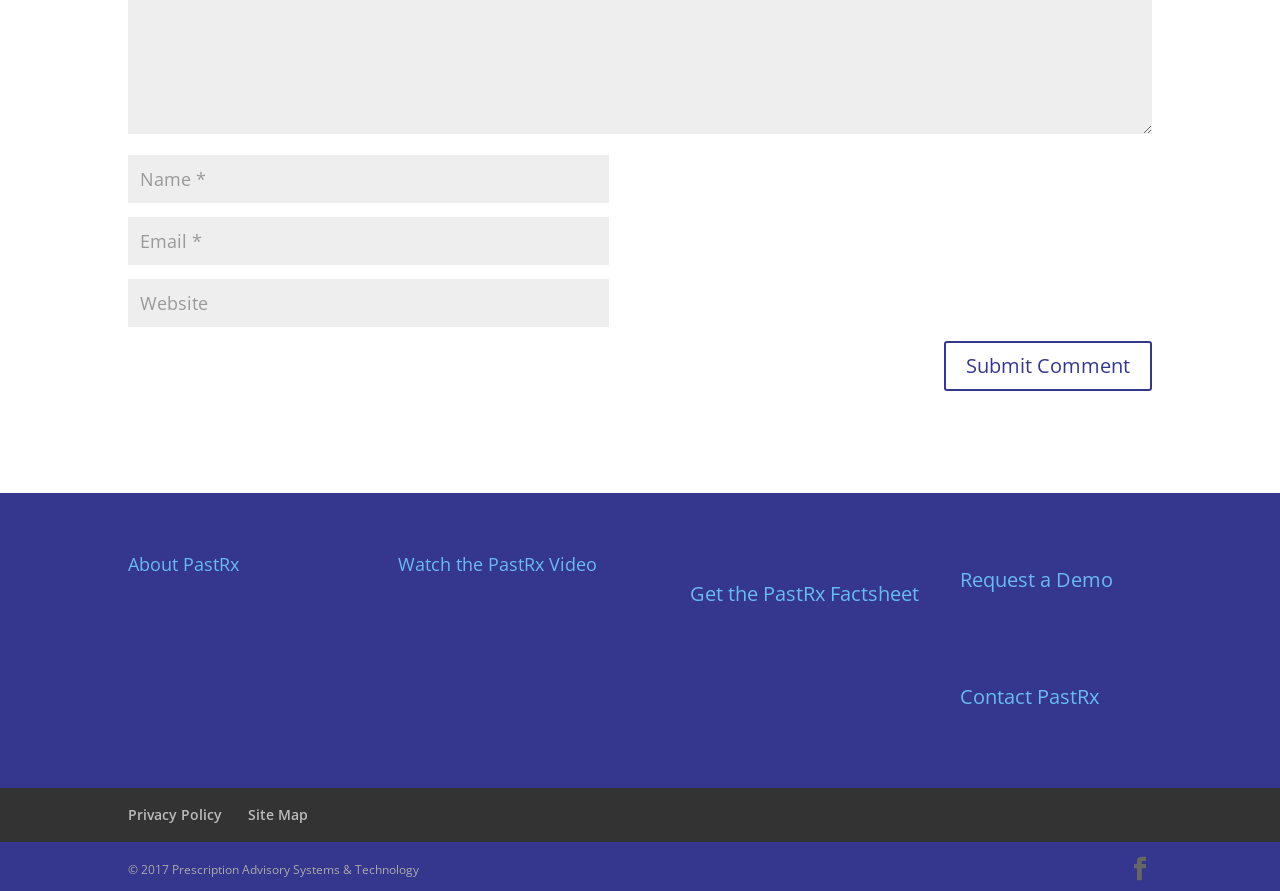Determine the bounding box coordinates of the region to click in order to accomplish the following instruction: "Enter your email". Provide the coordinates as four float numbers between 0 and 1, specifically [left, top, right, bottom].

[0.1, 0.244, 0.476, 0.298]